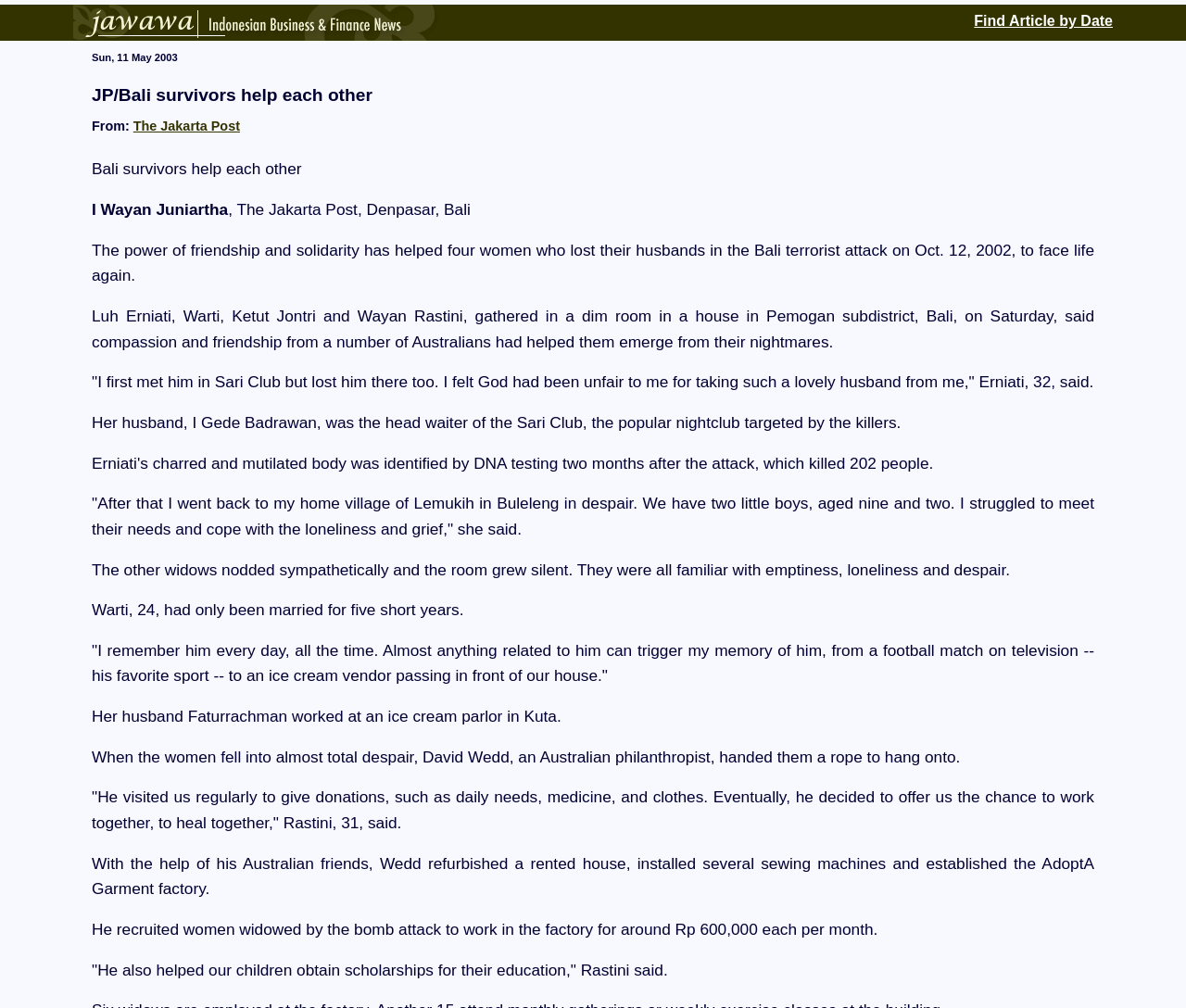How old were Luh Erniati's children?
Using the image as a reference, give a one-word or short phrase answer.

9 and 2